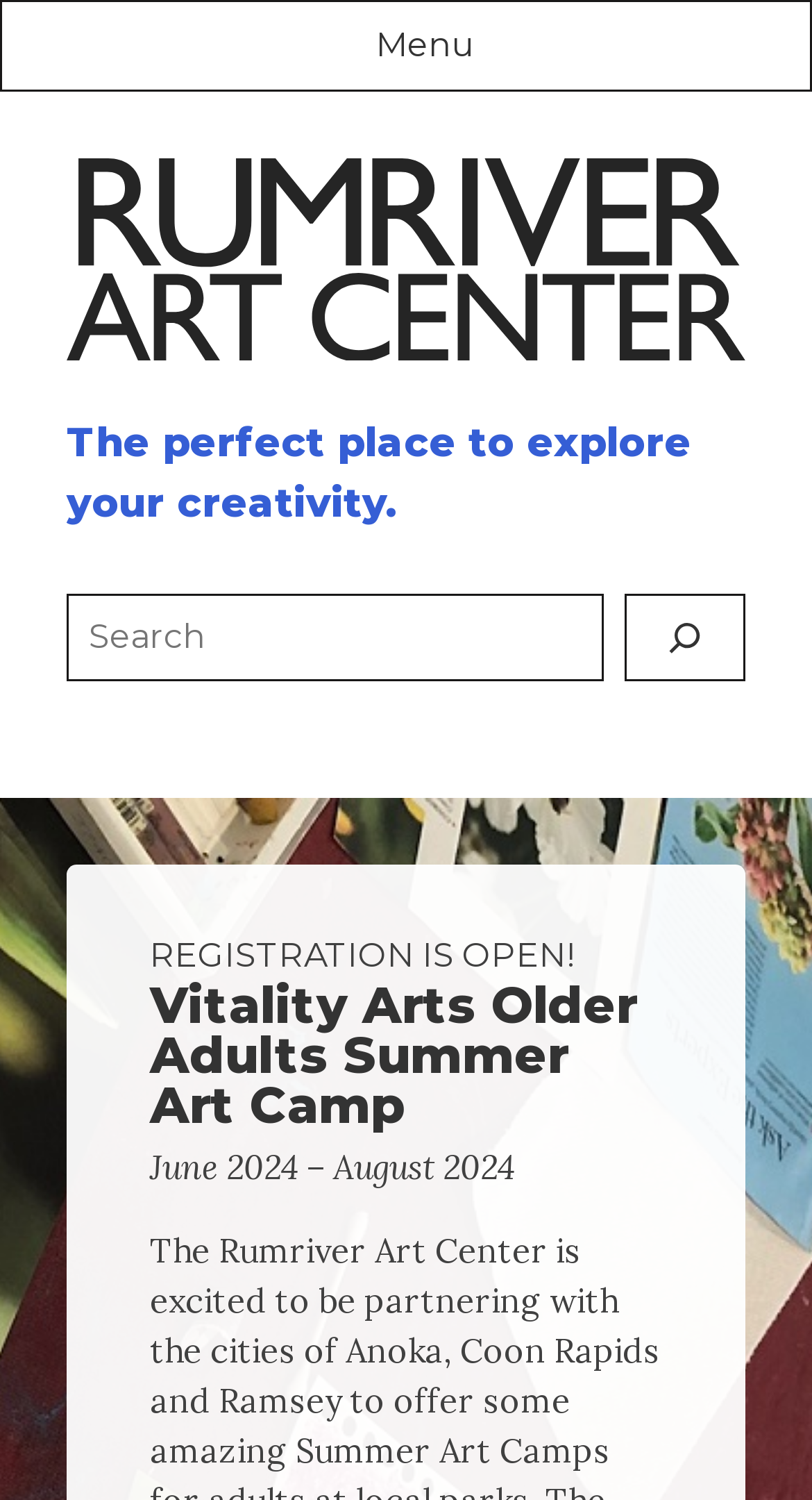Given the element description: "name="s" placeholder="Search"", predict the bounding box coordinates of this UI element. The coordinates must be four float numbers between 0 and 1, given as [left, top, right, bottom].

[0.082, 0.396, 0.744, 0.454]